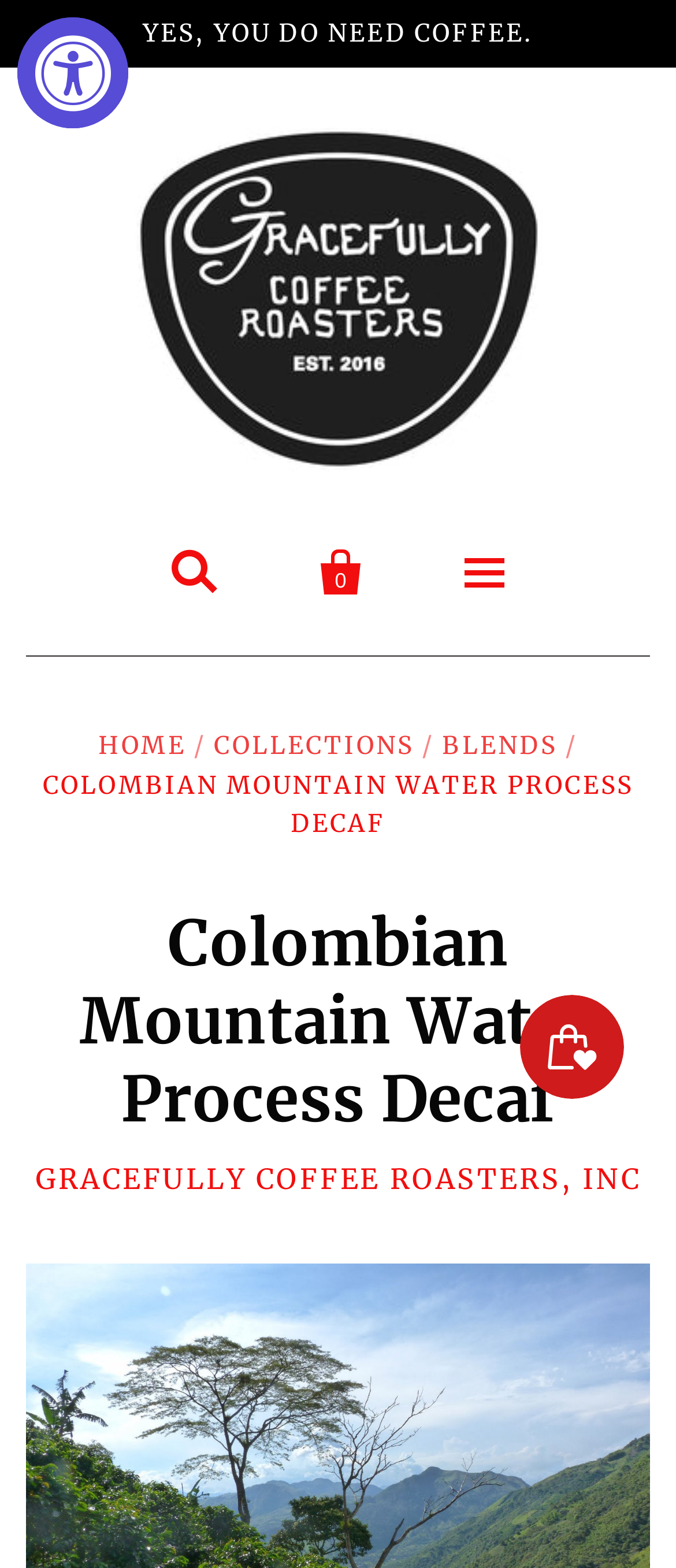Please provide the bounding box coordinates for the element that needs to be clicked to perform the instruction: "View coffee single origins". The coordinates must consist of four float numbers between 0 and 1, formatted as [left, top, right, bottom].

[0.0, 0.589, 1.0, 0.647]